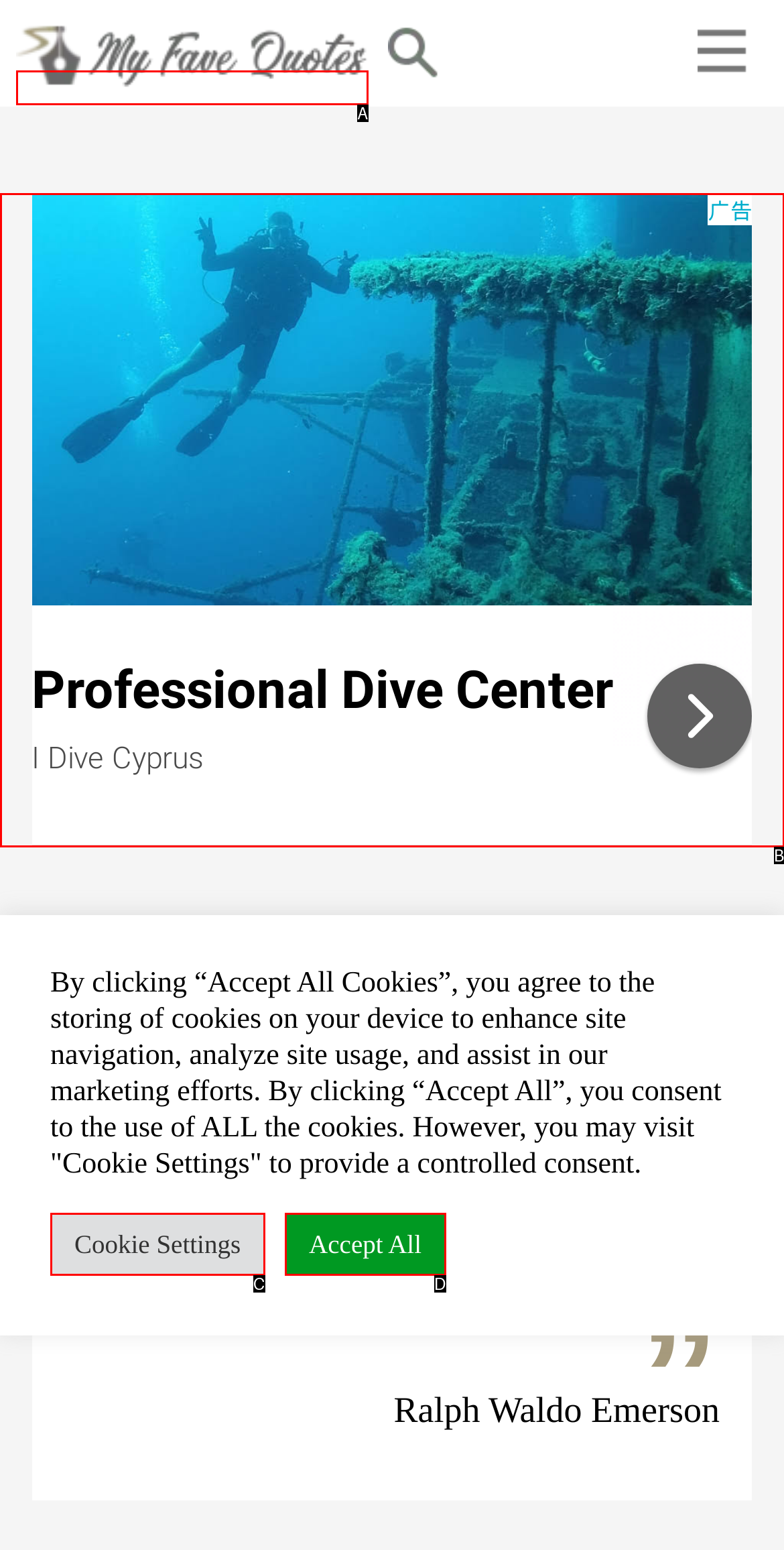Based on the description: Cookie Settings, identify the matching HTML element. Reply with the letter of the correct option directly.

C